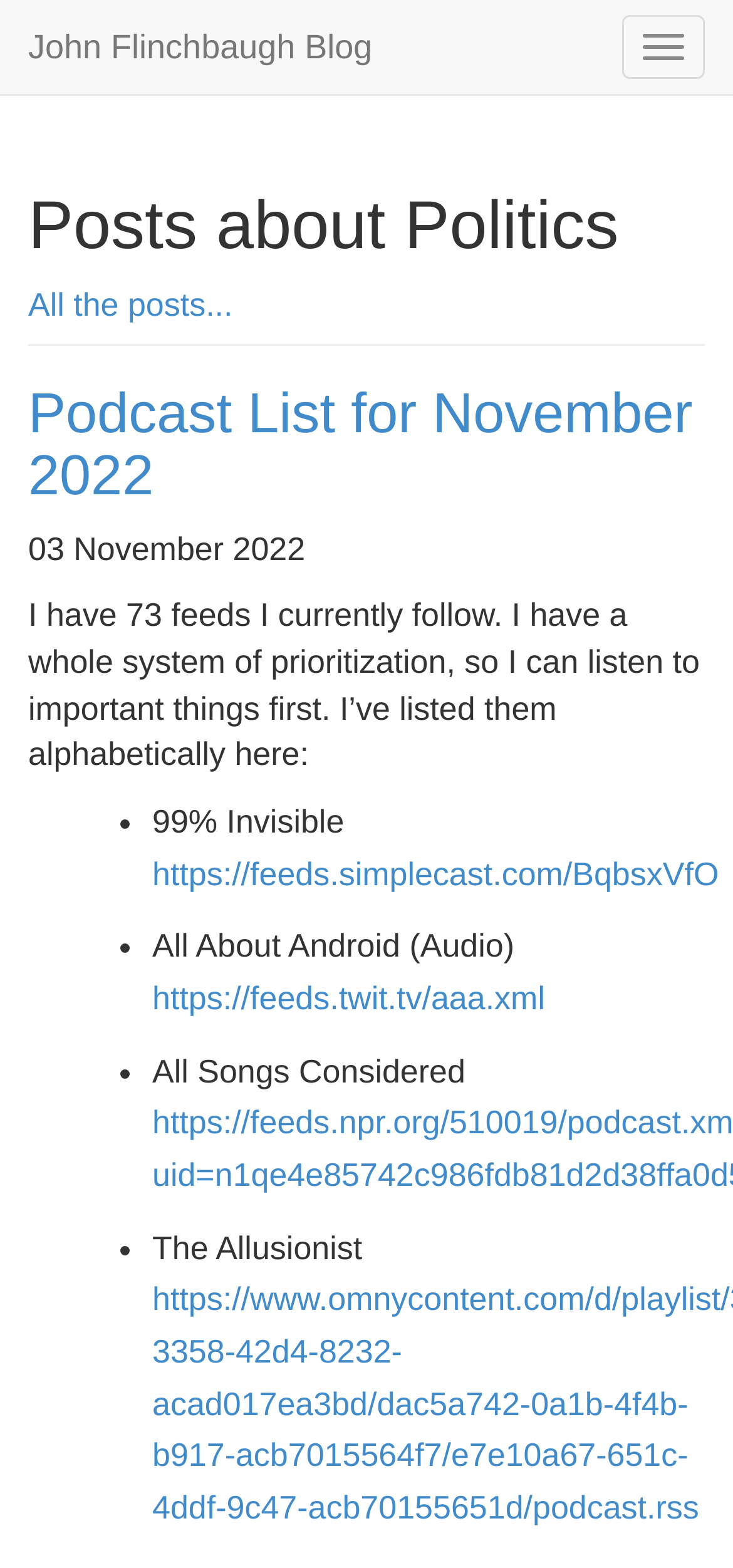Answer the question briefly using a single word or phrase: 
How many feeds does the author follow?

73